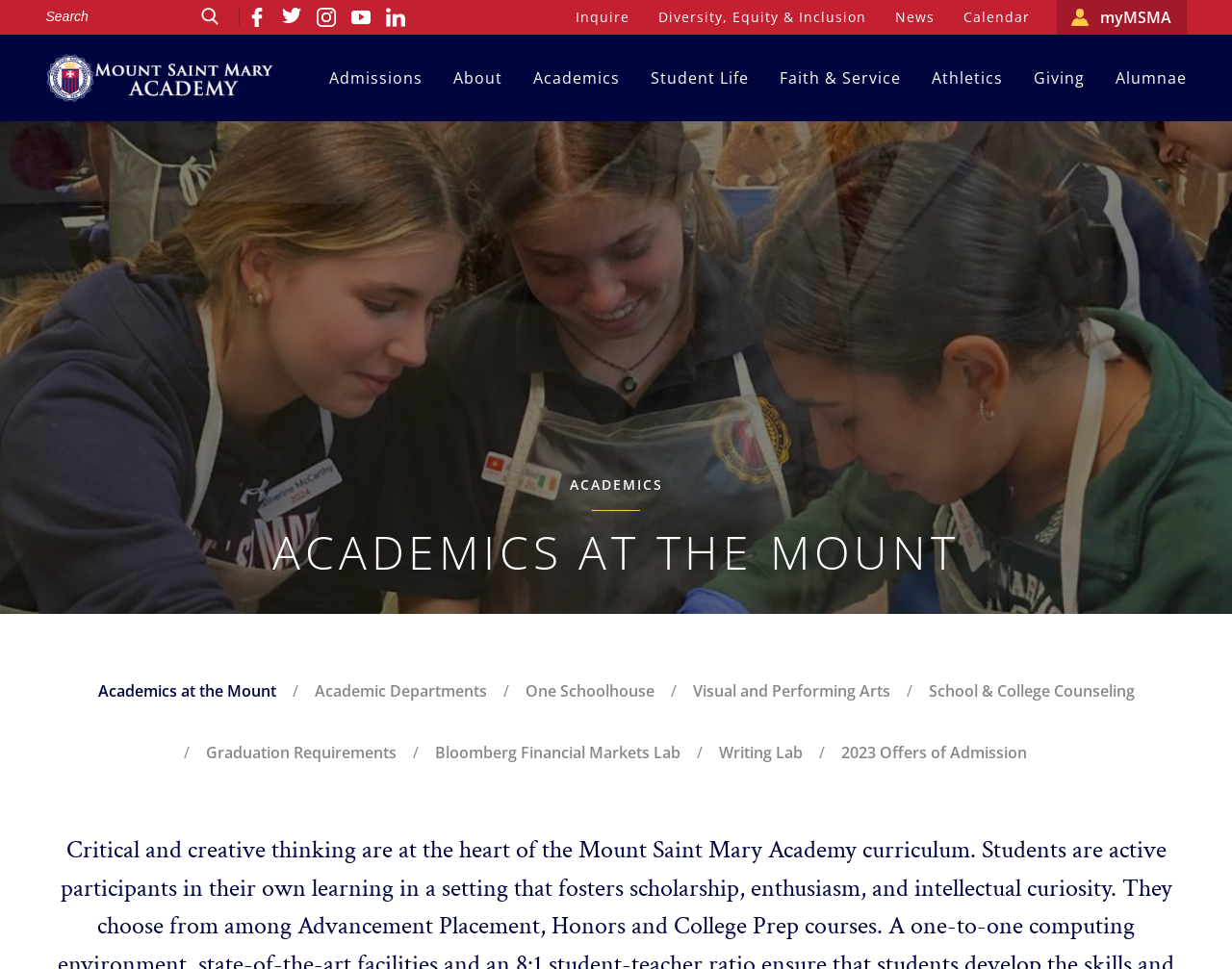Answer this question in one word or a short phrase: What is the last link in the 'Main Menu' navigation?

Alumnae